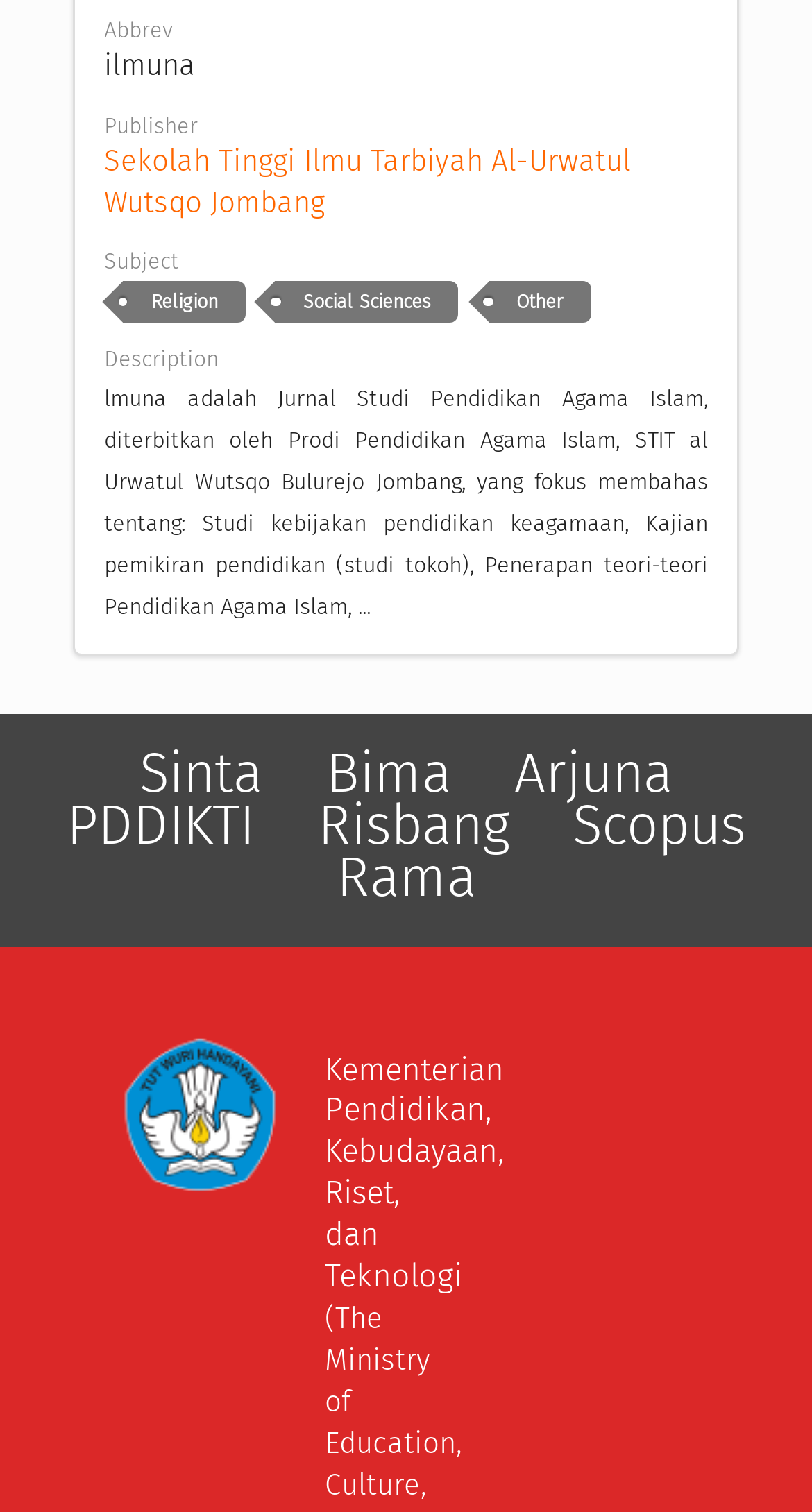Locate the bounding box coordinates of the clickable element to fulfill the following instruction: "Go to Sinta". Provide the coordinates as four float numbers between 0 and 1 in the format [left, top, right, bottom].

[0.138, 0.442, 0.357, 0.581]